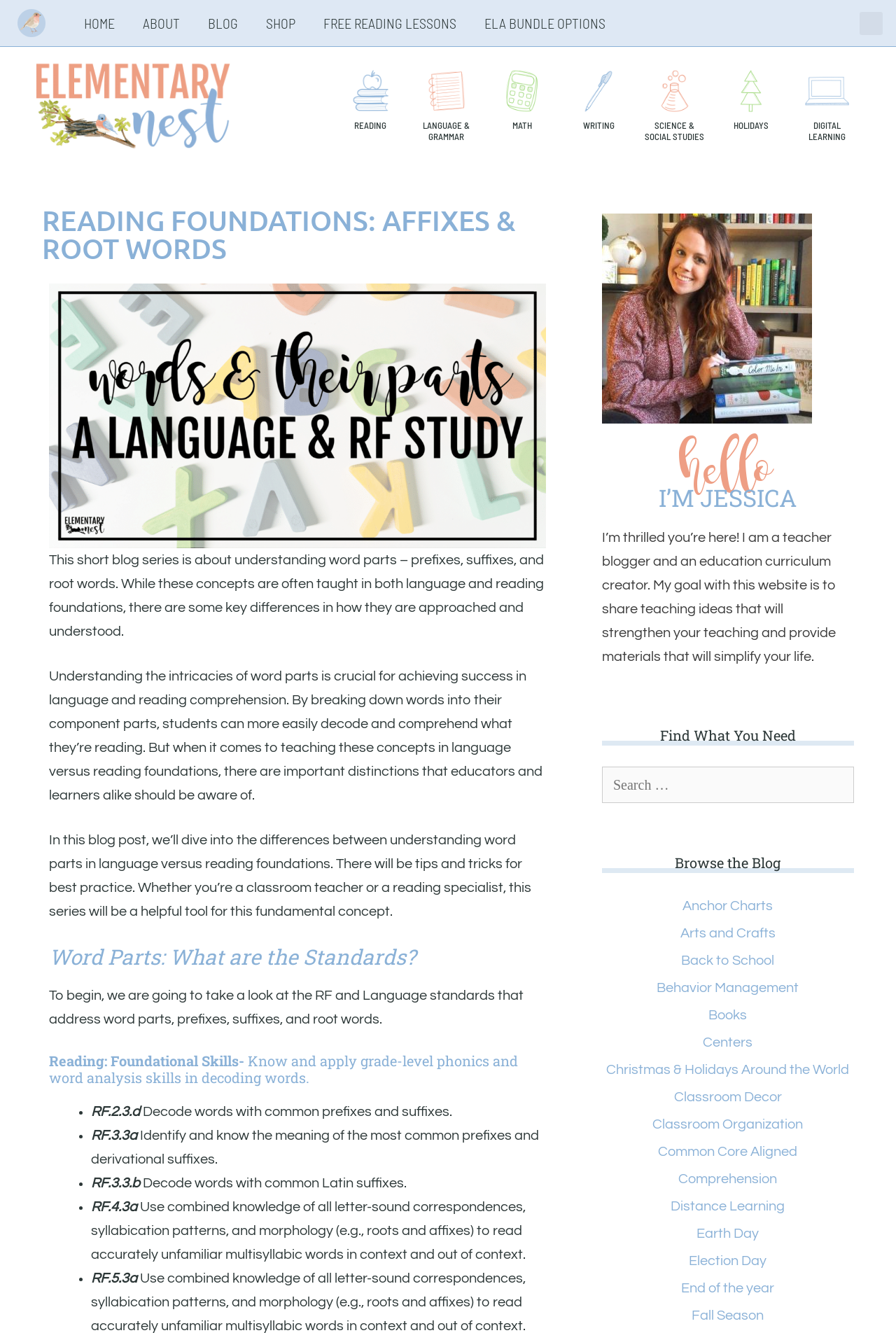What is the purpose of the website?
Using the image, give a concise answer in the form of a single word or short phrase.

share teaching ideas